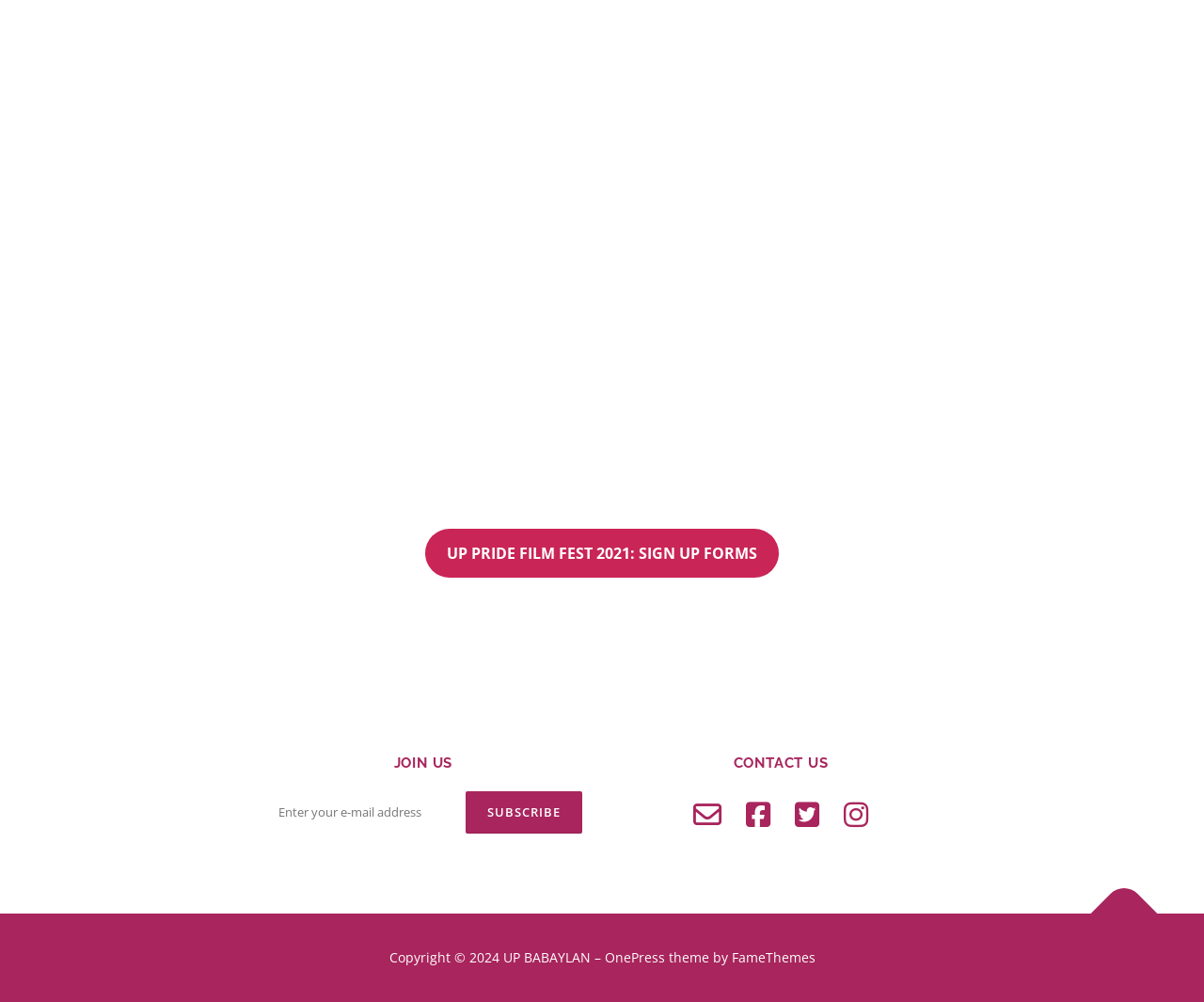Provide your answer to the question using just one word or phrase: What is the copyright year of the website?

2024